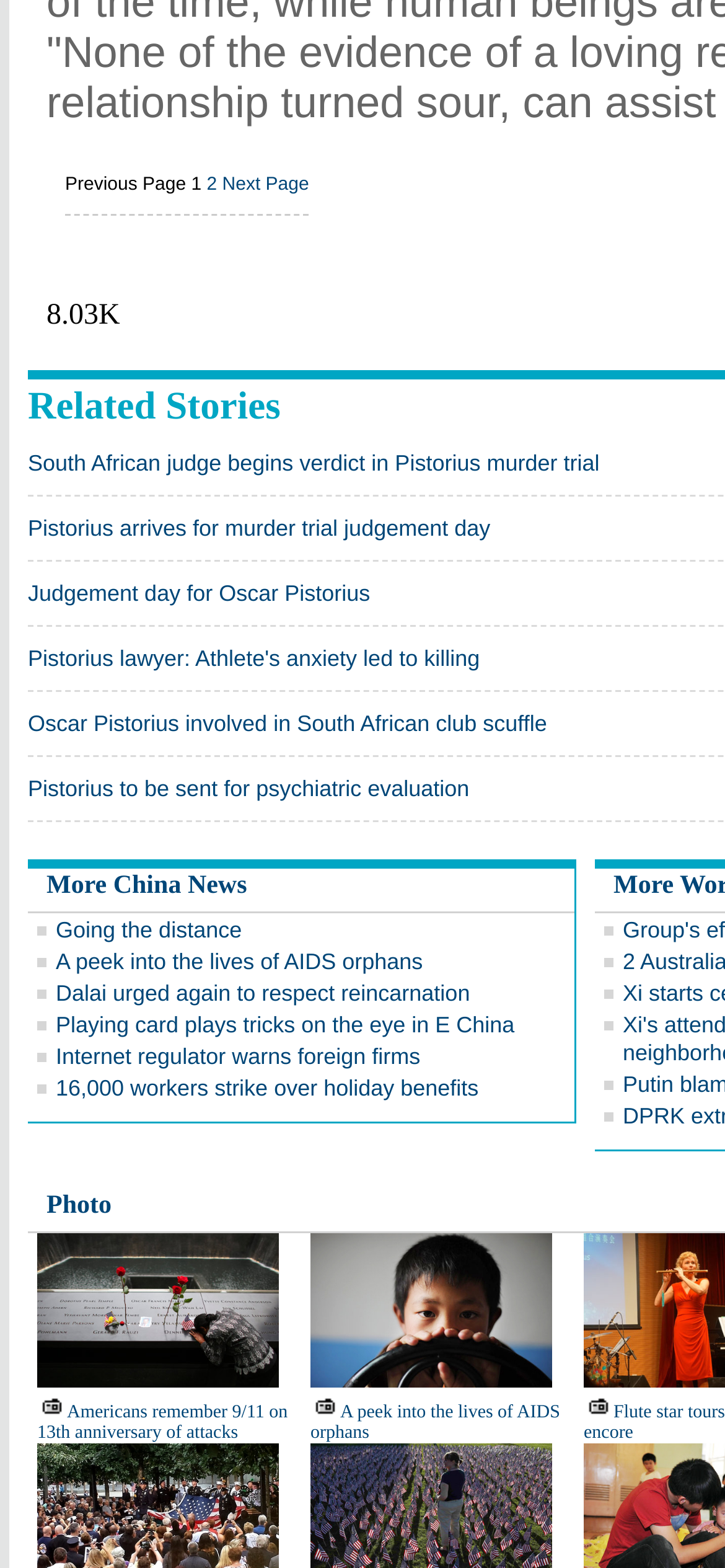Provide the bounding box coordinates of the HTML element this sentence describes: "Related Stories". The bounding box coordinates consist of four float numbers between 0 and 1, i.e., [left, top, right, bottom].

[0.038, 0.244, 0.387, 0.273]